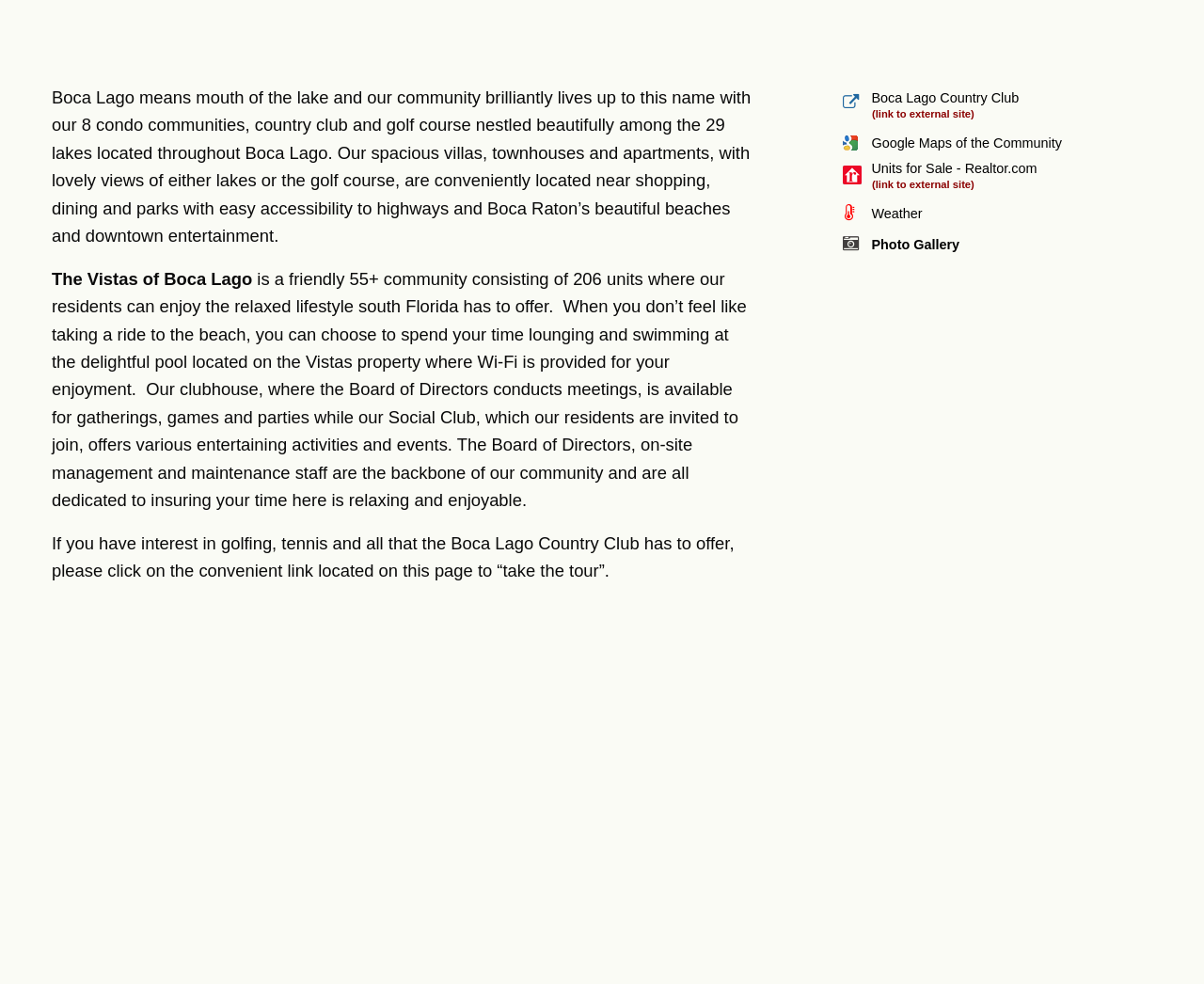Locate the bounding box of the UI element described in the following text: "parent_node: Weather".

[0.7, 0.204, 0.716, 0.229]